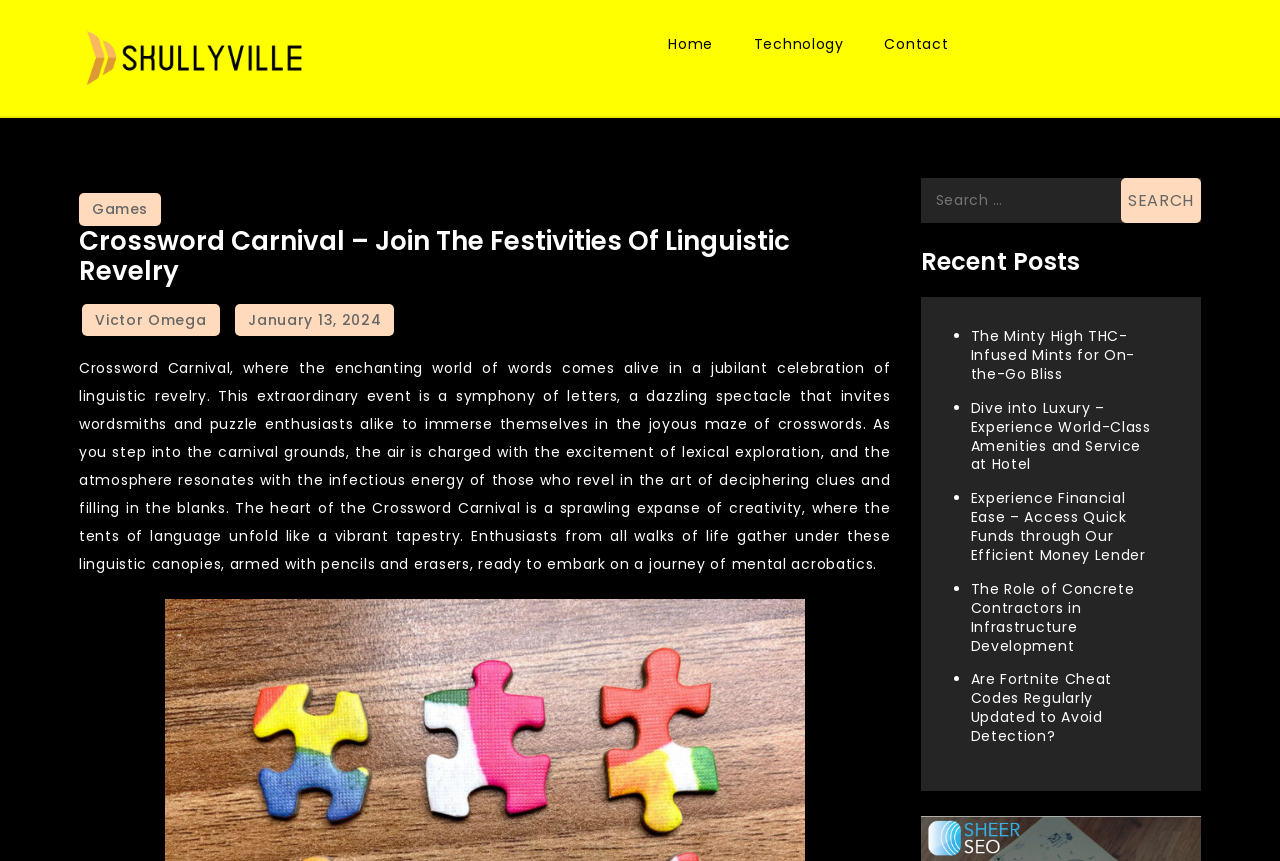Please locate the bounding box coordinates of the element that should be clicked to achieve the given instruction: "Call the phone number".

None